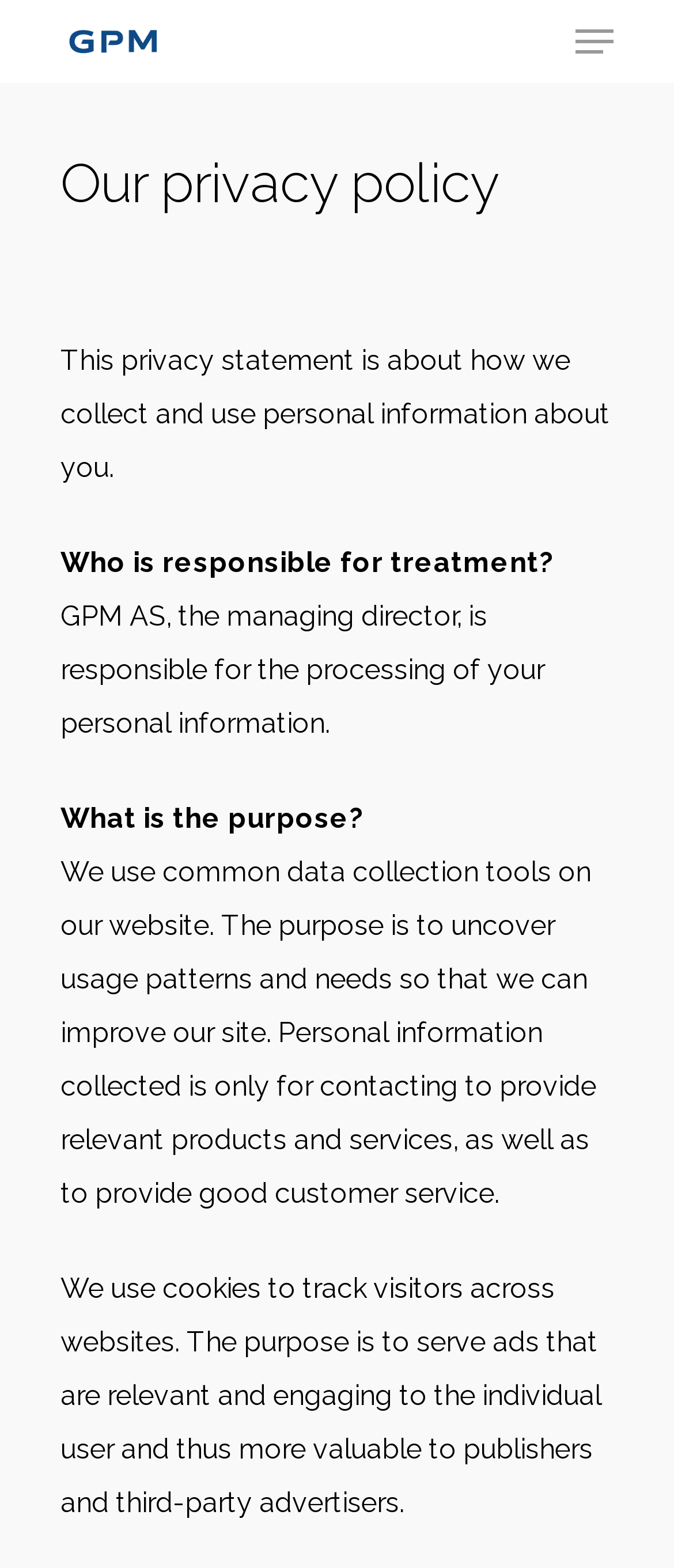What is the goal of using common data collection tools?
Please provide a detailed and comprehensive answer to the question.

The goal of using common data collection tools on the website is to uncover usage patterns and needs so that the website can be improved, as stated in the section 'What is the purpose?'.